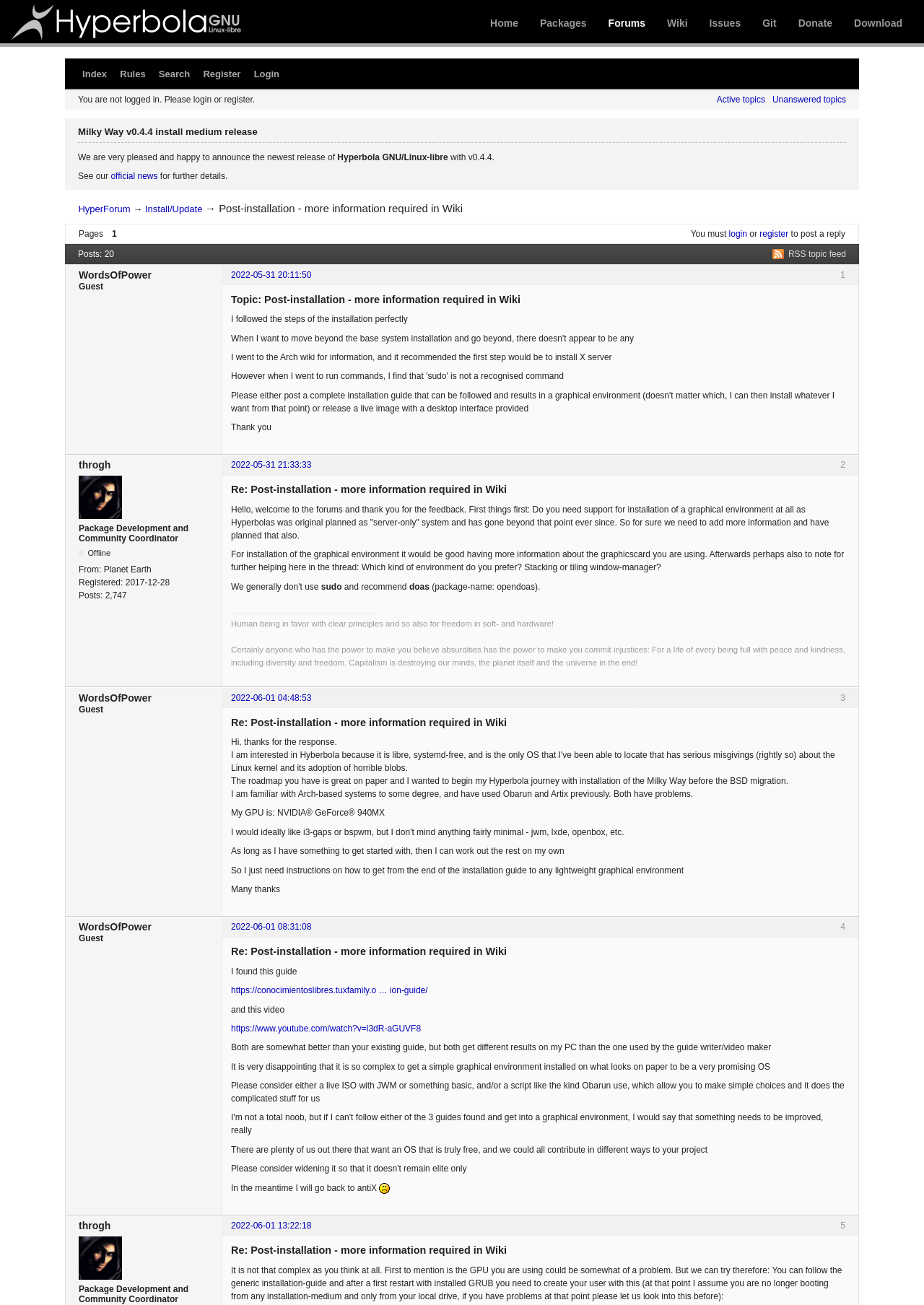Bounding box coordinates are specified in the format (top-left x, top-left y, bottom-right x, bottom-right y). All values are floating point numbers bounded between 0 and 1. Please provide the bounding box coordinate of the region this sentence describes: Packages

[0.584, 0.013, 0.635, 0.022]